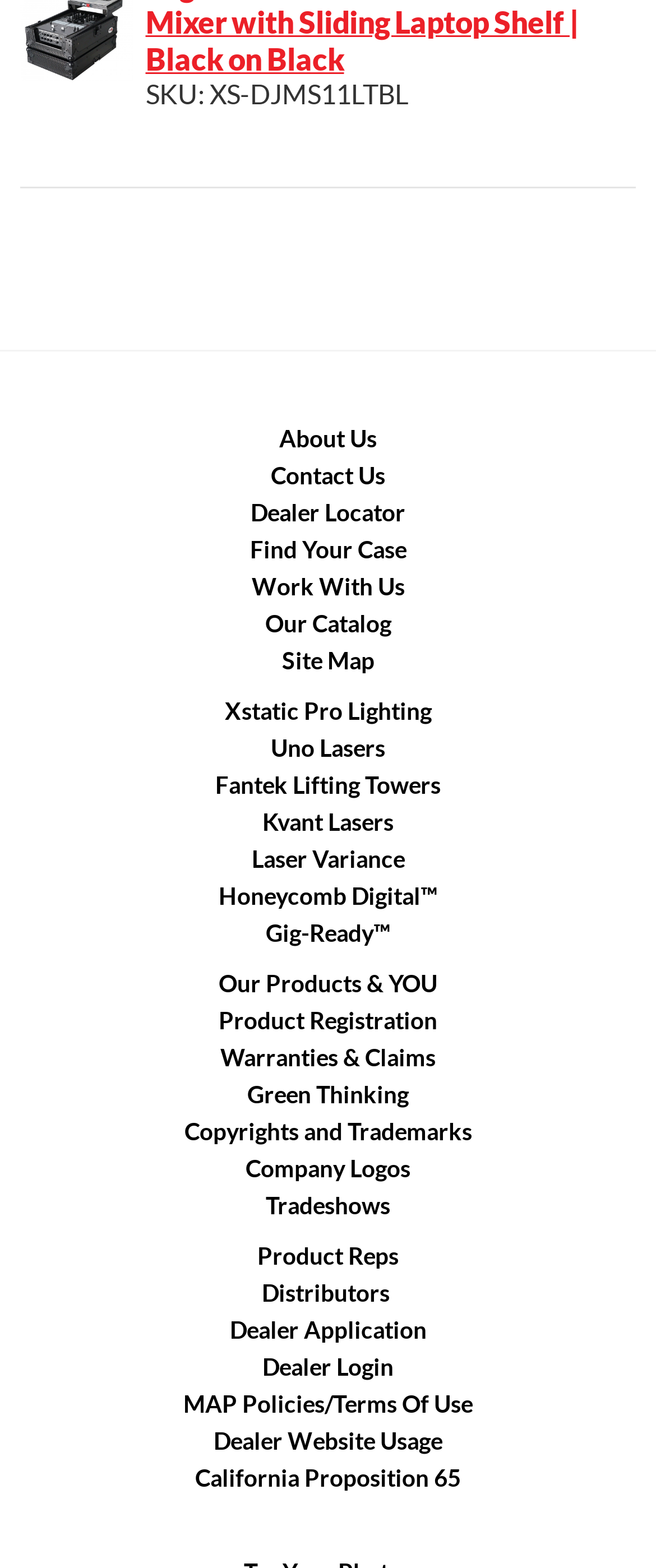Determine the bounding box coordinates of the area to click in order to meet this instruction: "View Our Products & YOU".

[0.333, 0.618, 0.667, 0.636]